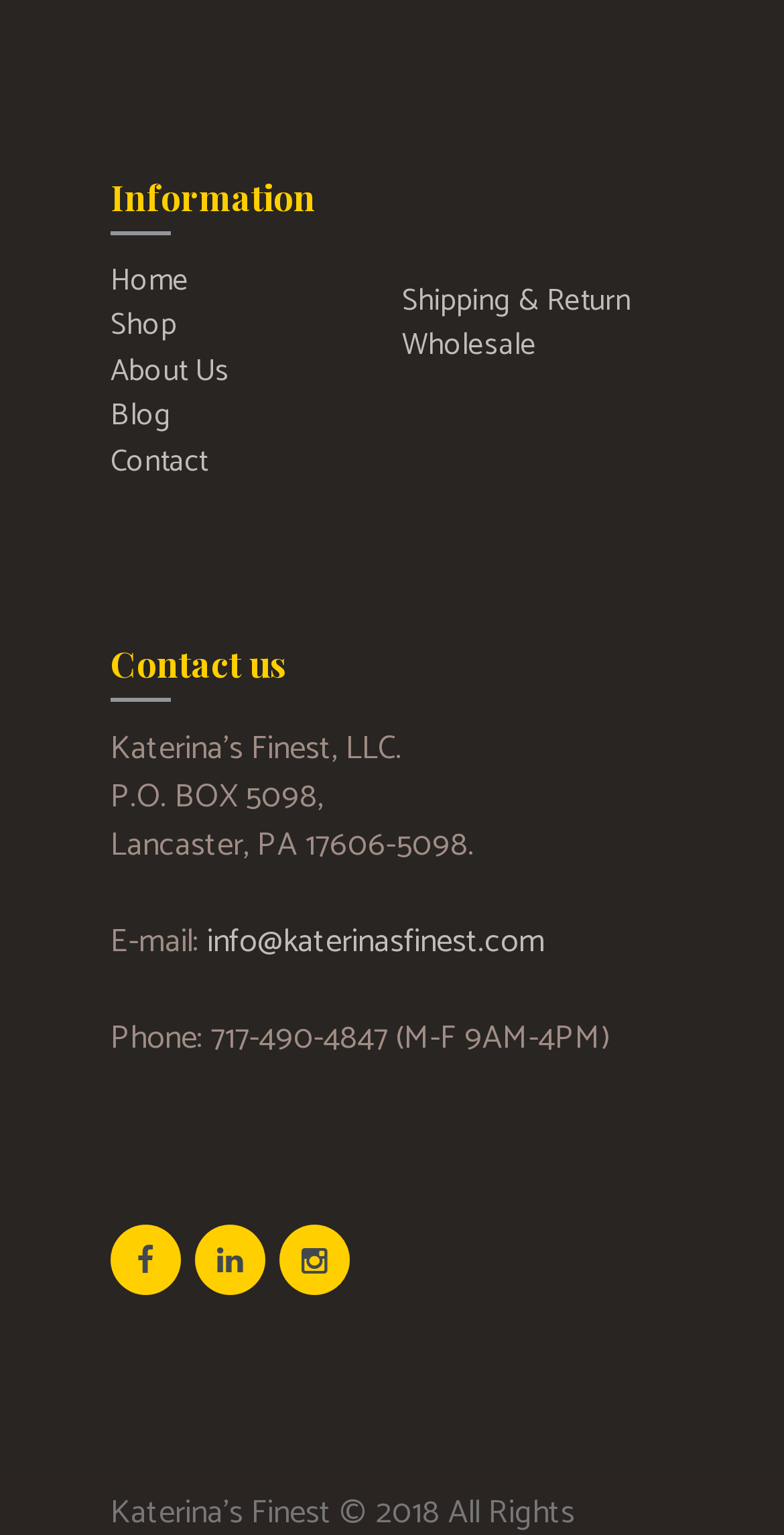Identify the bounding box for the UI element that is described as follows: "Shipping & Return".

[0.513, 0.179, 0.805, 0.212]